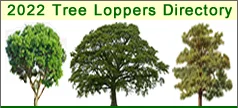Offer a thorough description of the image.

An eye-catching banner for the "2022 Tree Loppers Directory," prominently featuring three distinct tree illustrations. The leftmost tree is lush and full, representing vibrant growth, while the center tree is broad and leafy, symbolizing strength and stability. The rightmost tree presents a more subdued appearance, hinting at maturity and seasonal change. The title is displayed in bold green letters against a soft yellow background, enhancing its visibility and inviting readers to explore the directory, which offers resources for tree lopping services in various regions.